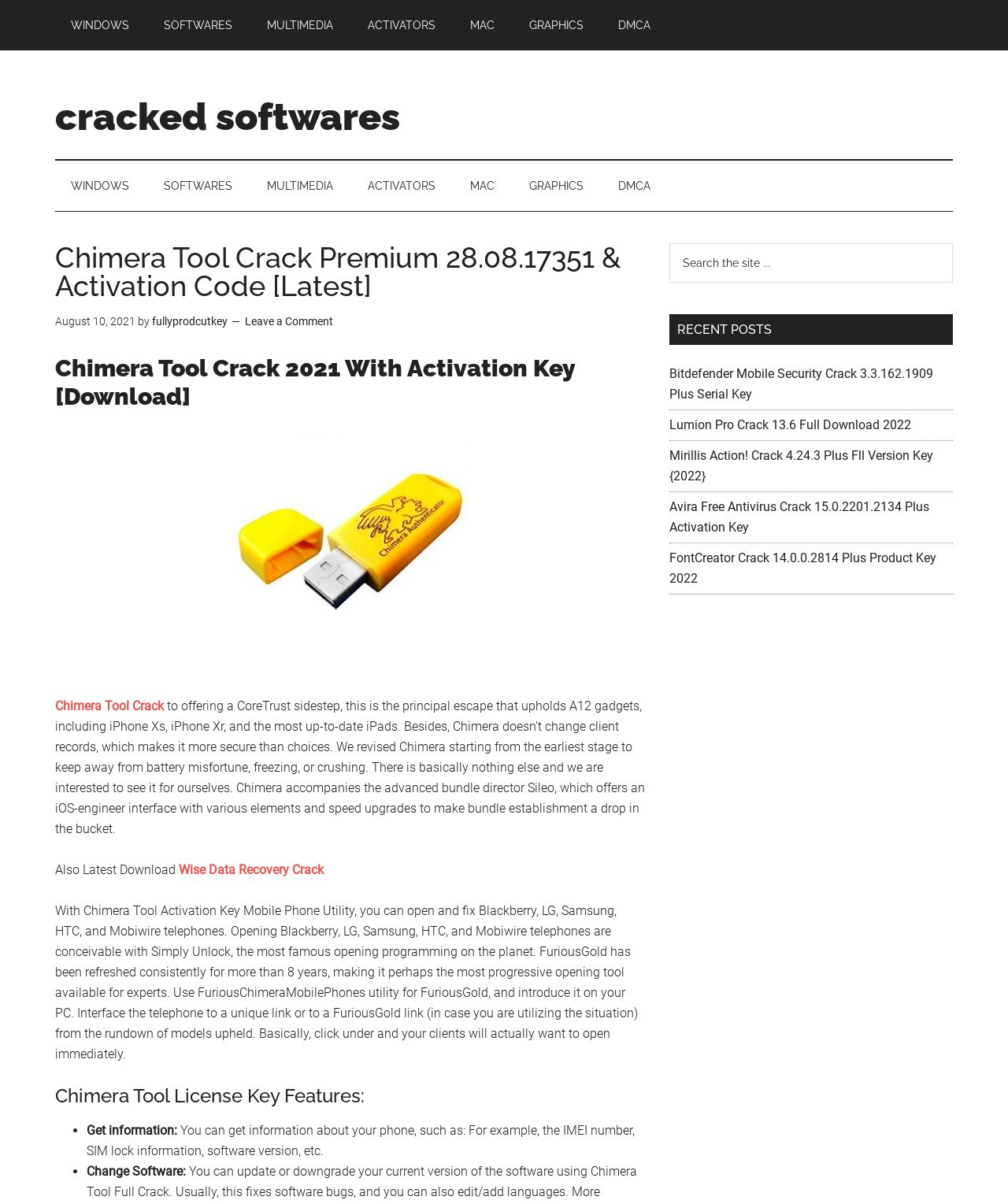Locate the bounding box coordinates of the clickable region necessary to complete the following instruction: "Click on WINDOWS link". Provide the coordinates in the format of four float numbers between 0 and 1, i.e., [left, top, right, bottom].

[0.055, 0.0, 0.144, 0.042]